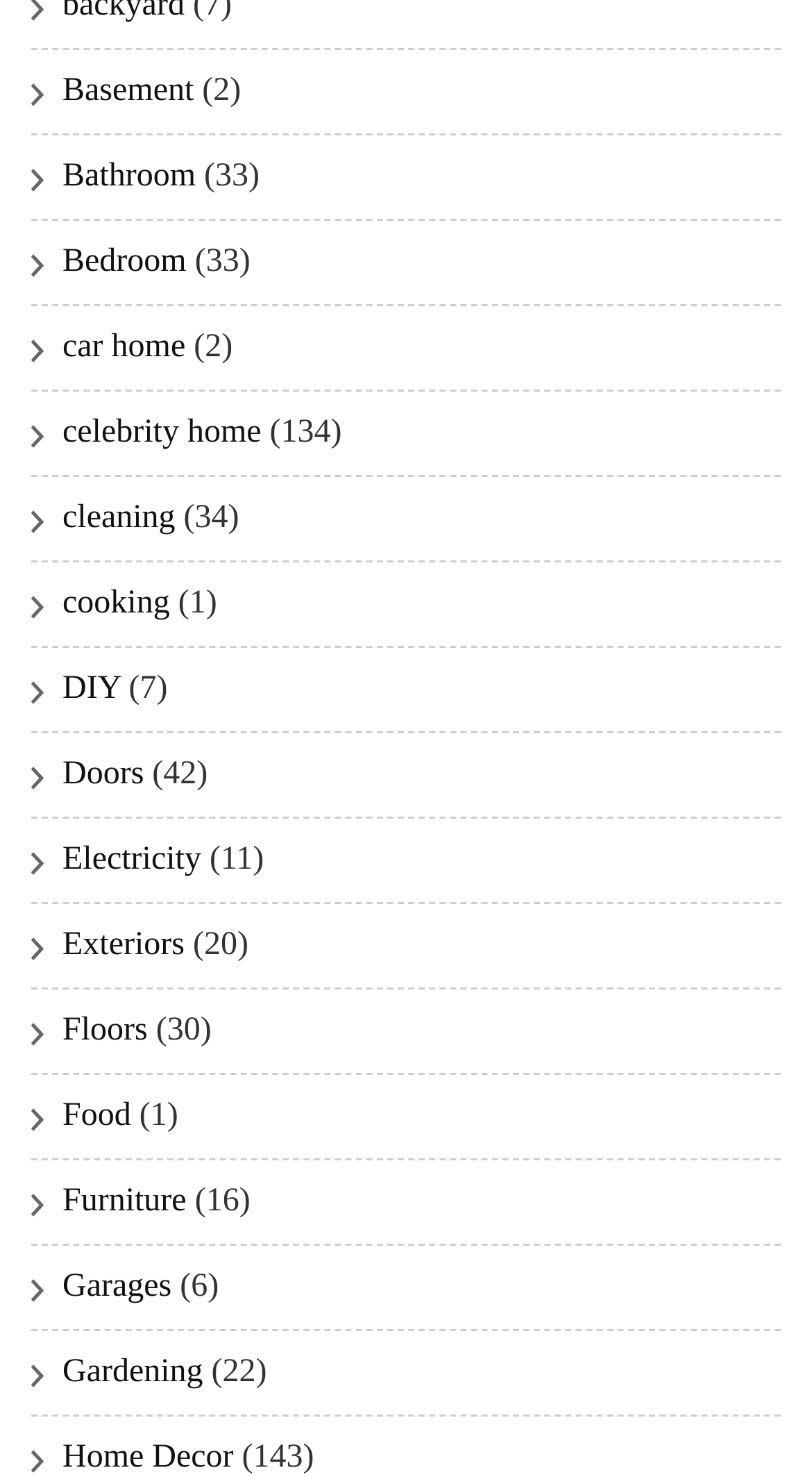Please determine the bounding box coordinates of the element to click in order to execute the following instruction: "Visit the Bathroom page". The coordinates should be four float numbers between 0 and 1, specified as [left, top, right, bottom].

[0.077, 0.107, 0.241, 0.131]